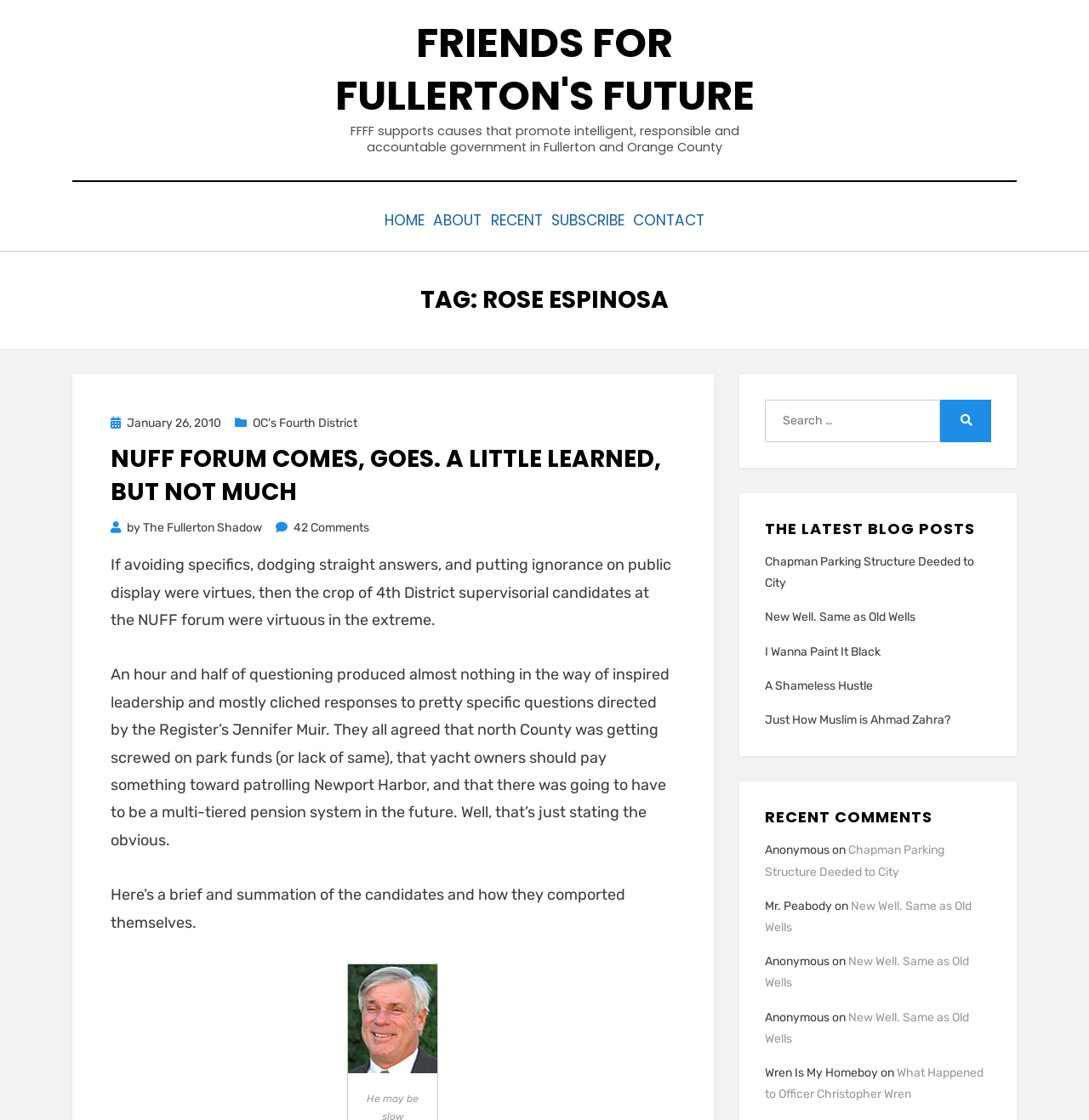What is the category of the latest blog post 'Chapman Parking Structure Deeded to City'?
Refer to the image and provide a one-word or short phrase answer.

THE LATEST BLOG POSTS